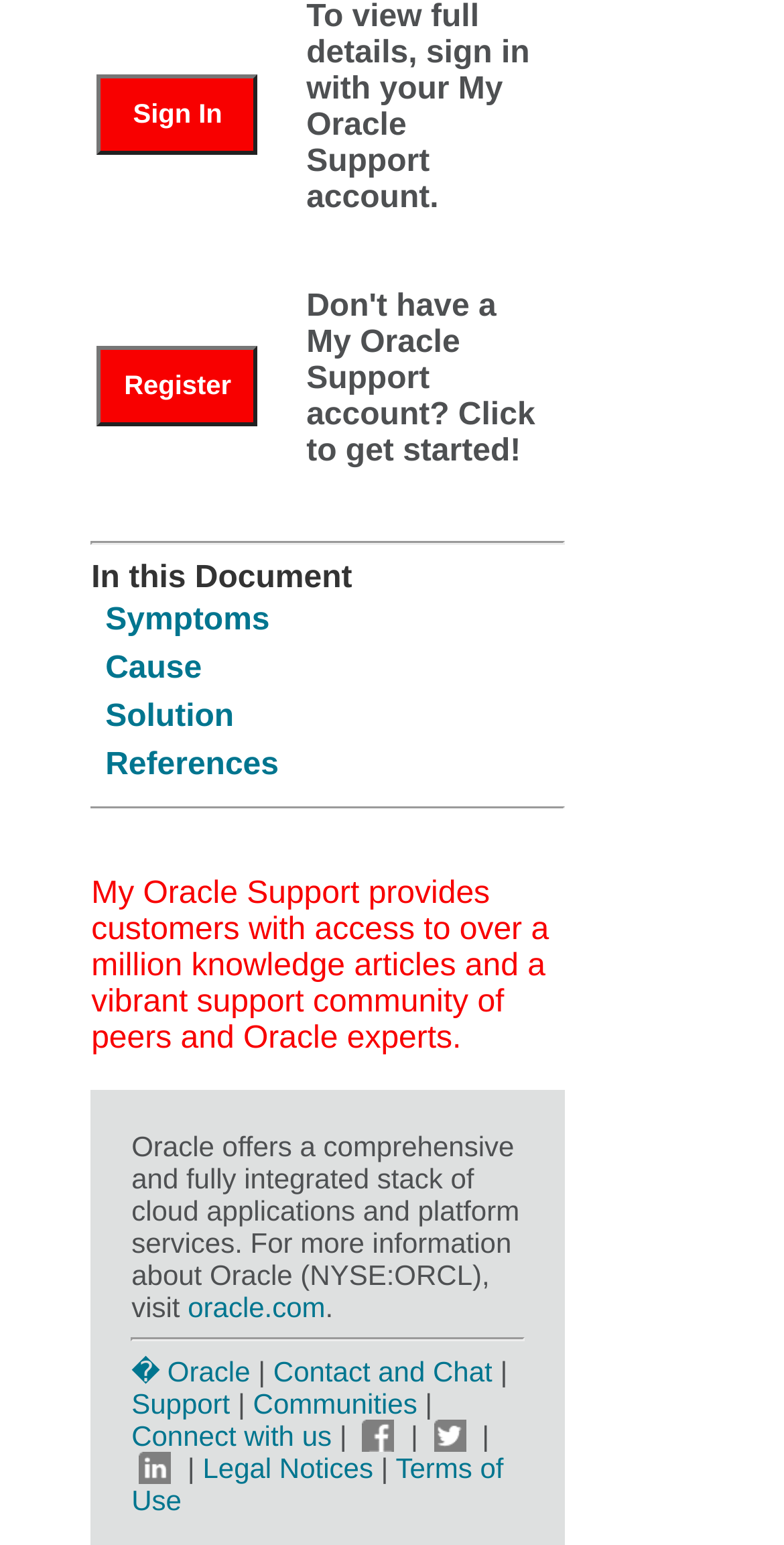Determine the bounding box coordinates of the region that needs to be clicked to achieve the task: "View symptoms".

[0.134, 0.391, 0.344, 0.413]